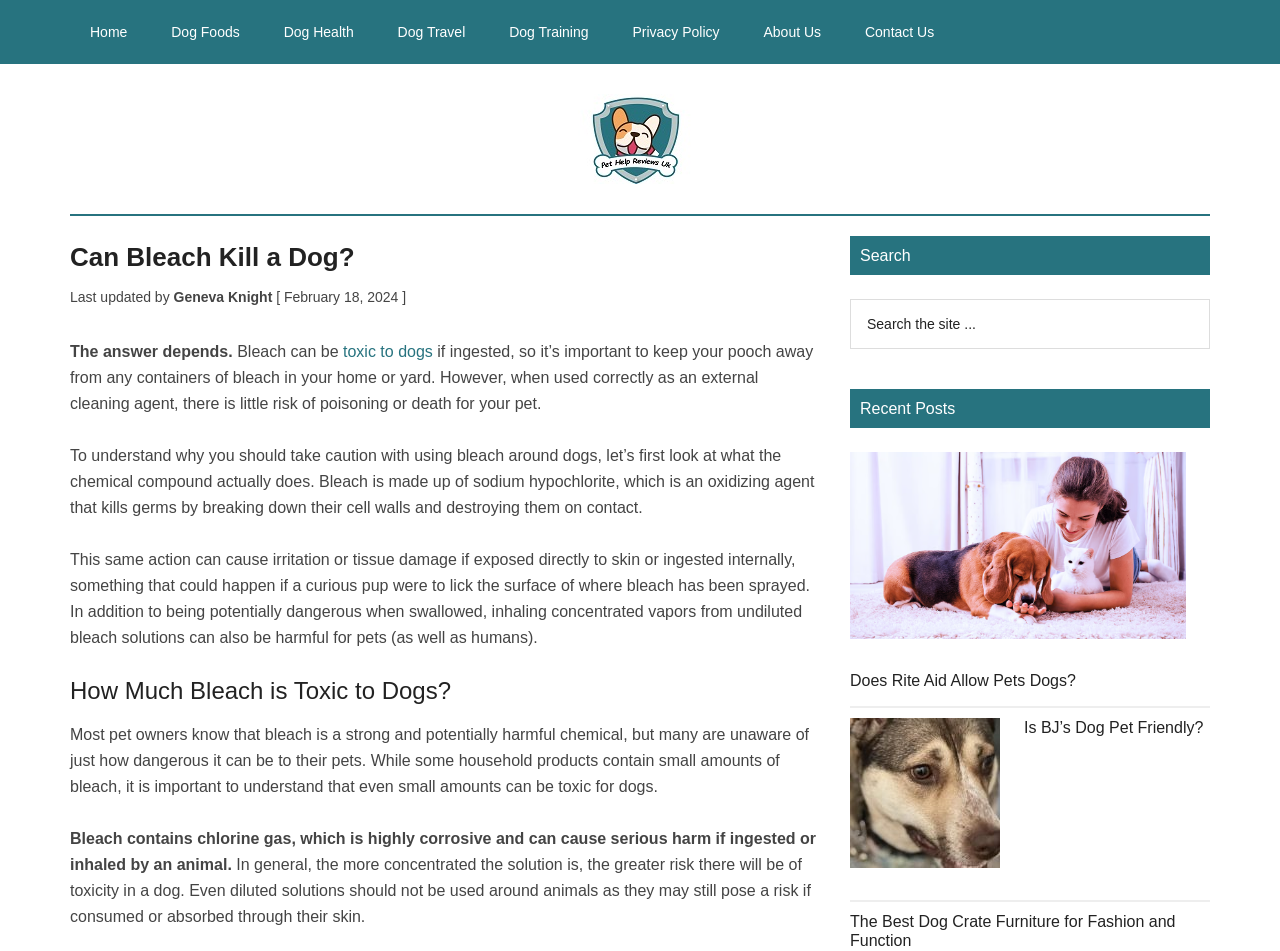Show the bounding box coordinates of the element that should be clicked to complete the task: "Click the 'Home' link".

[0.055, 0.0, 0.115, 0.067]